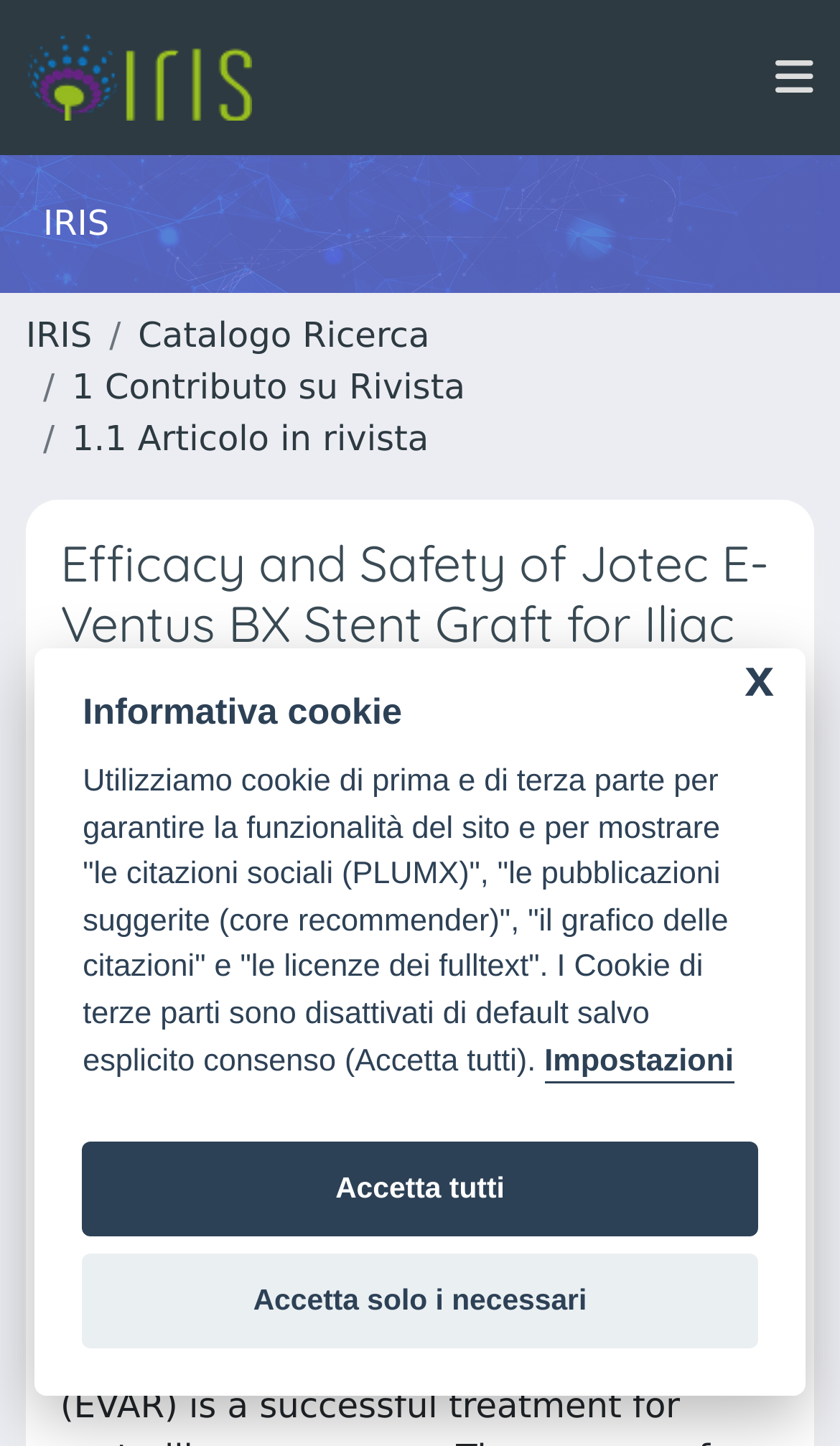Who is the corresponding author?
Using the information from the image, answer the question thoroughly.

I found the answer by looking at the section that lists the authors of the research study. One of the authors, Serra, Raffaele, has a superscript '@' symbol next to their name, which indicates that they are the corresponding author.